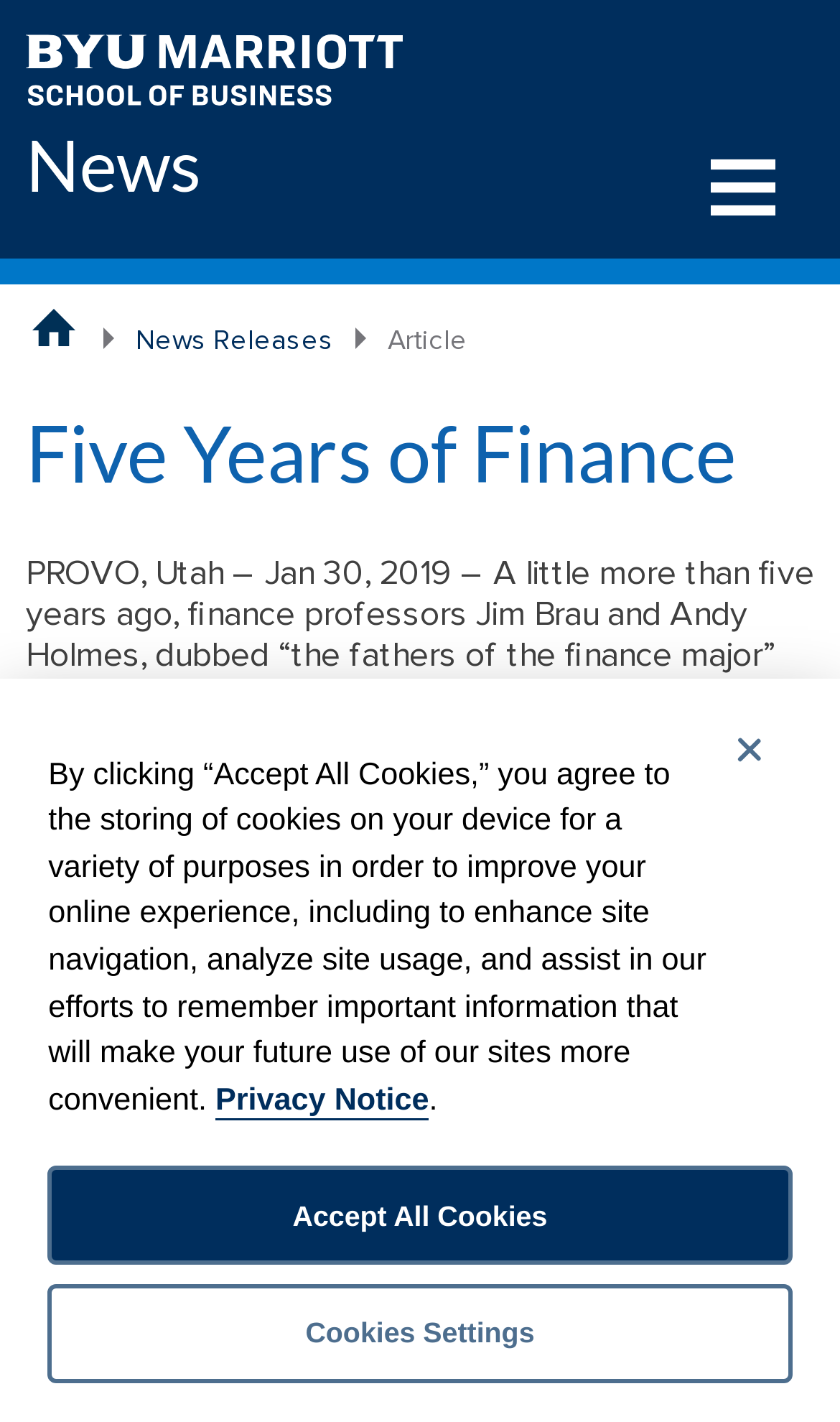When did the finance major celebrate its fifth anniversary?
Using the image as a reference, deliver a detailed and thorough answer to the question.

I found the answer by reading the text below the main heading, which says 'PROVO, Utah – Jan 30, 2019 – ... the finance program recently celebrated its fifth anniversary as a standalone major'.